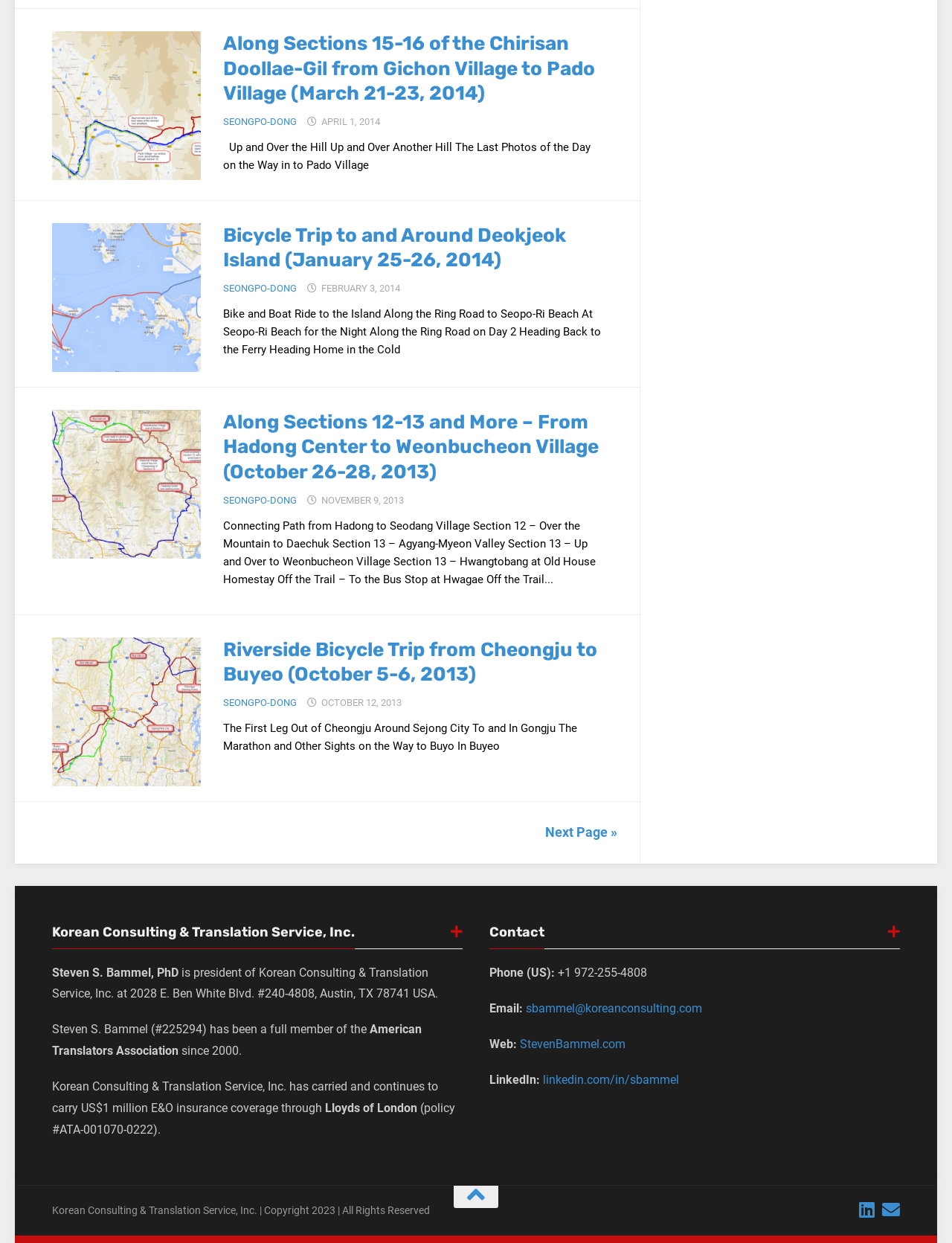Please determine the bounding box coordinates for the element that should be clicked to follow these instructions: "Click on the 'sbammel@koreanconsulting.com' email link".

[0.553, 0.805, 0.738, 0.817]